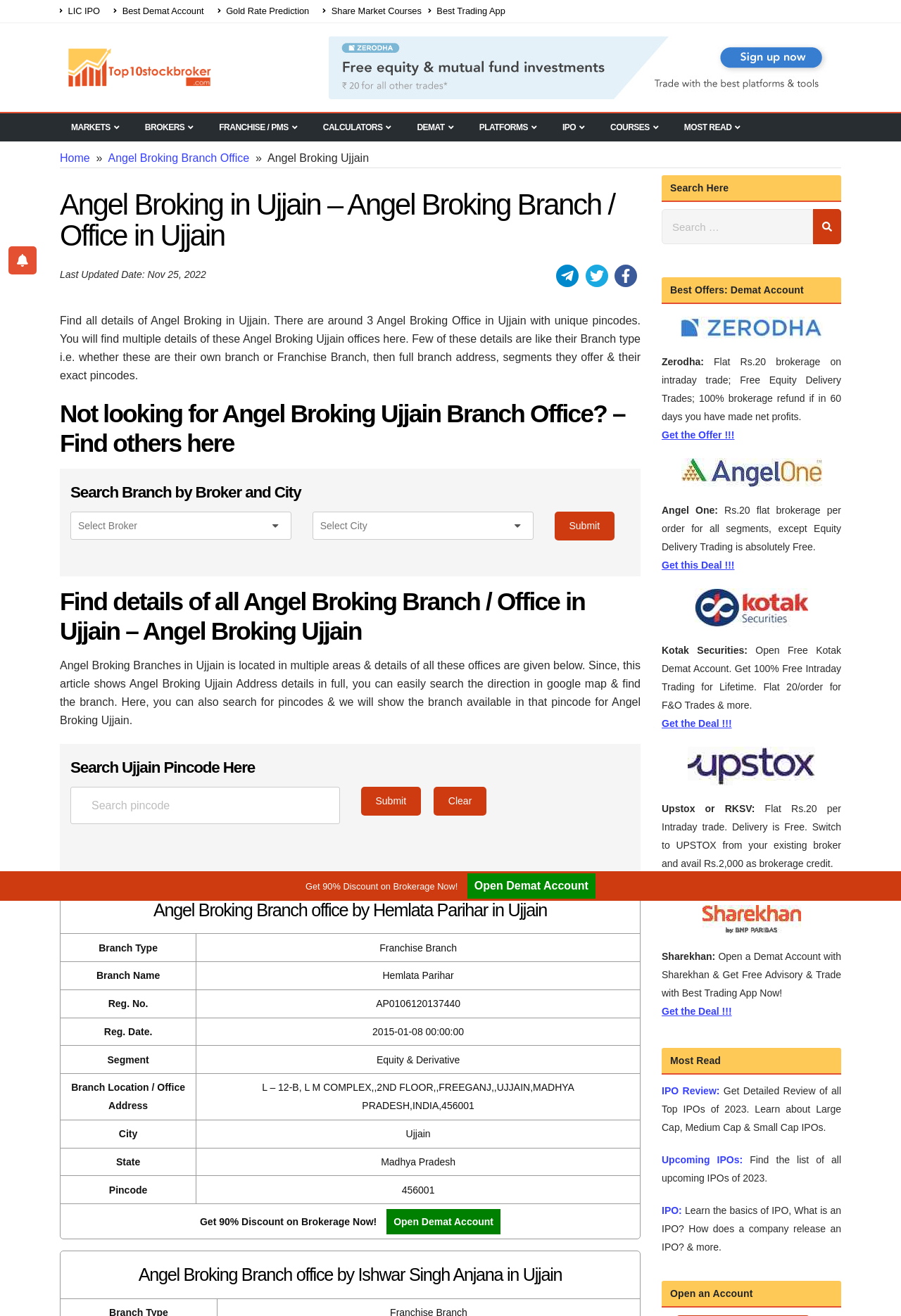How many Angel Broking offices are in Ujjain?
Look at the image and answer the question using a single word or phrase.

3